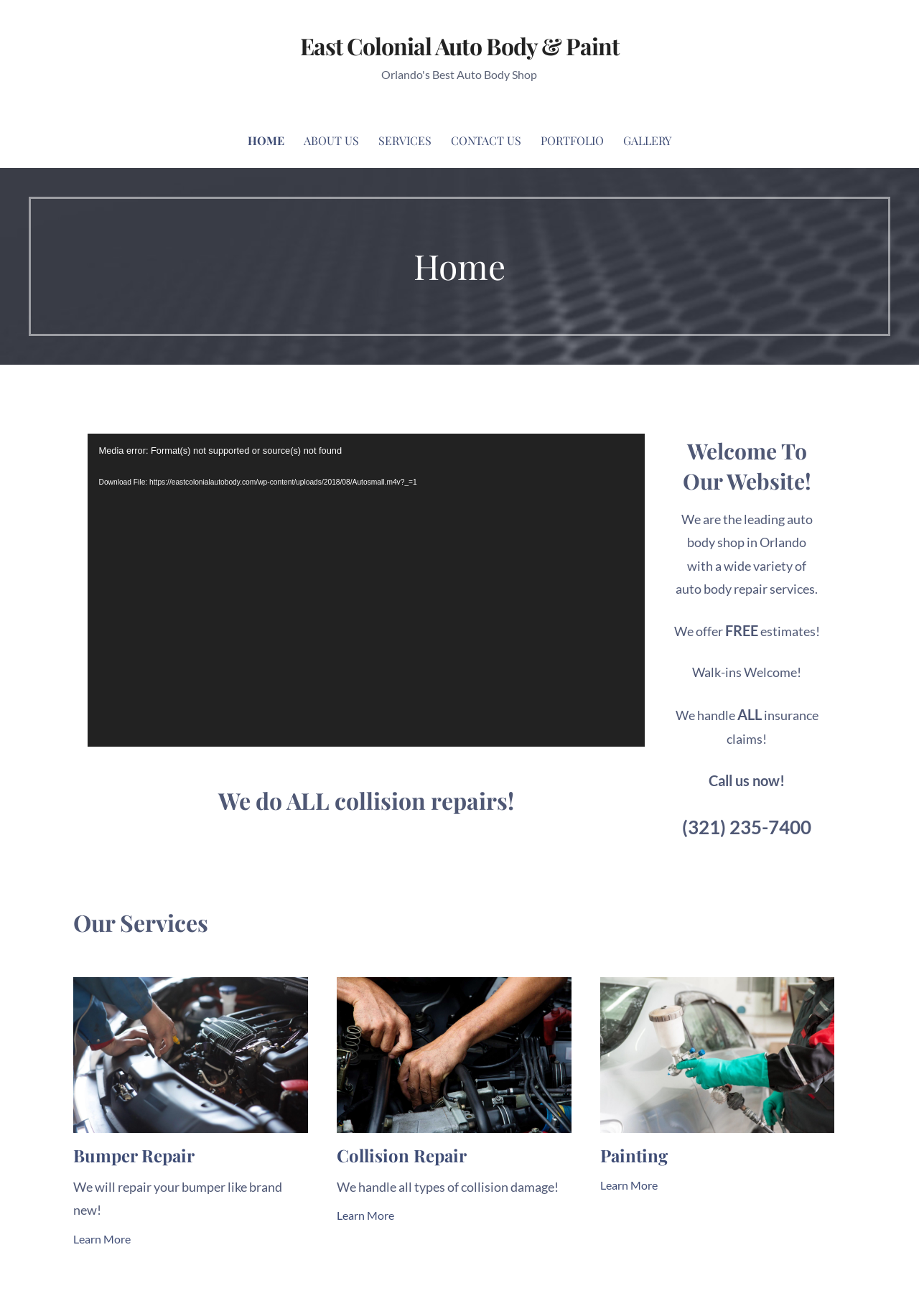Please find the bounding box coordinates of the element that you should click to achieve the following instruction: "Click the HOME link". The coordinates should be presented as four float numbers between 0 and 1: [left, top, right, bottom].

[0.26, 0.086, 0.319, 0.128]